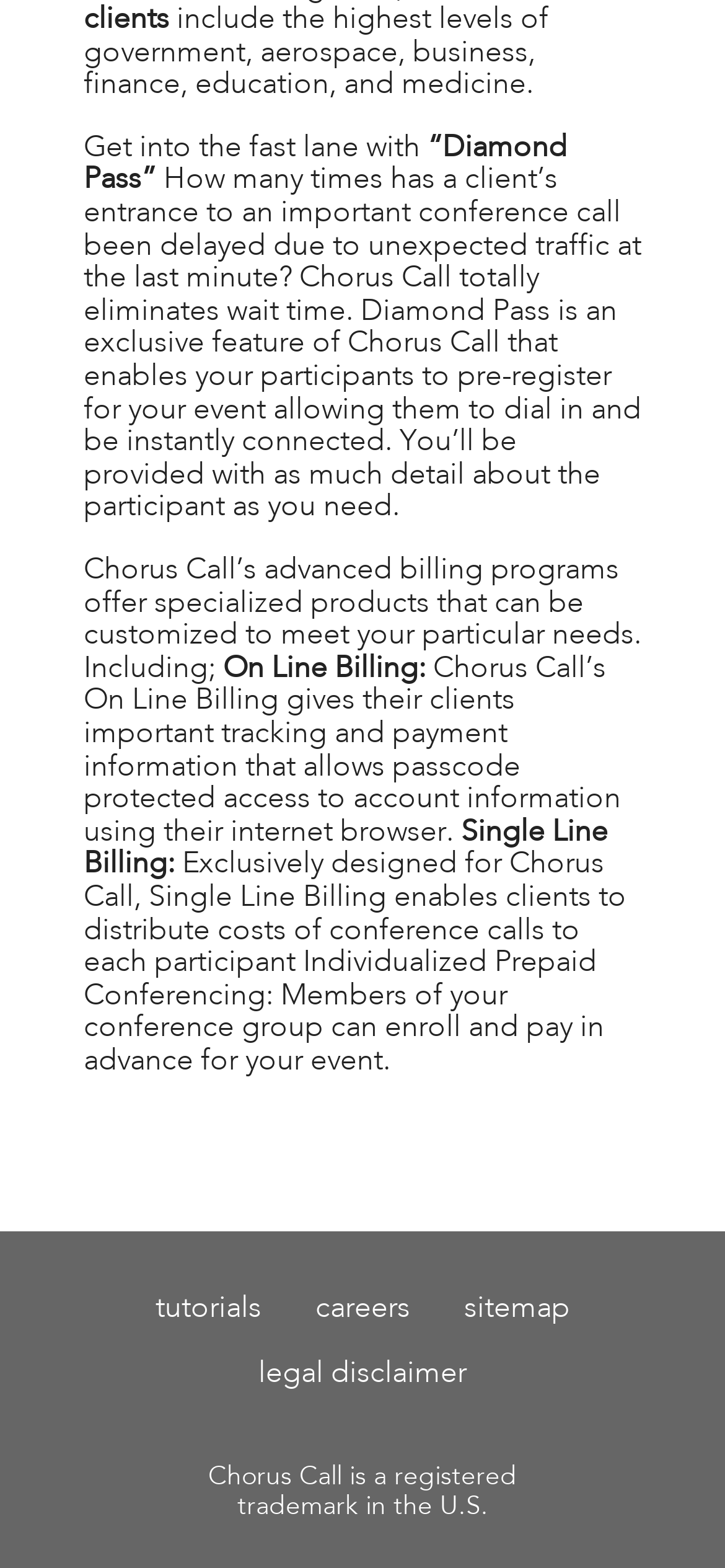What is Diamond Pass?
Provide a comprehensive and detailed answer to the question.

Based on the webpage, Diamond Pass is an exclusive feature of Chorus Call that enables participants to pre-register for an event, allowing them to dial in and be instantly connected.